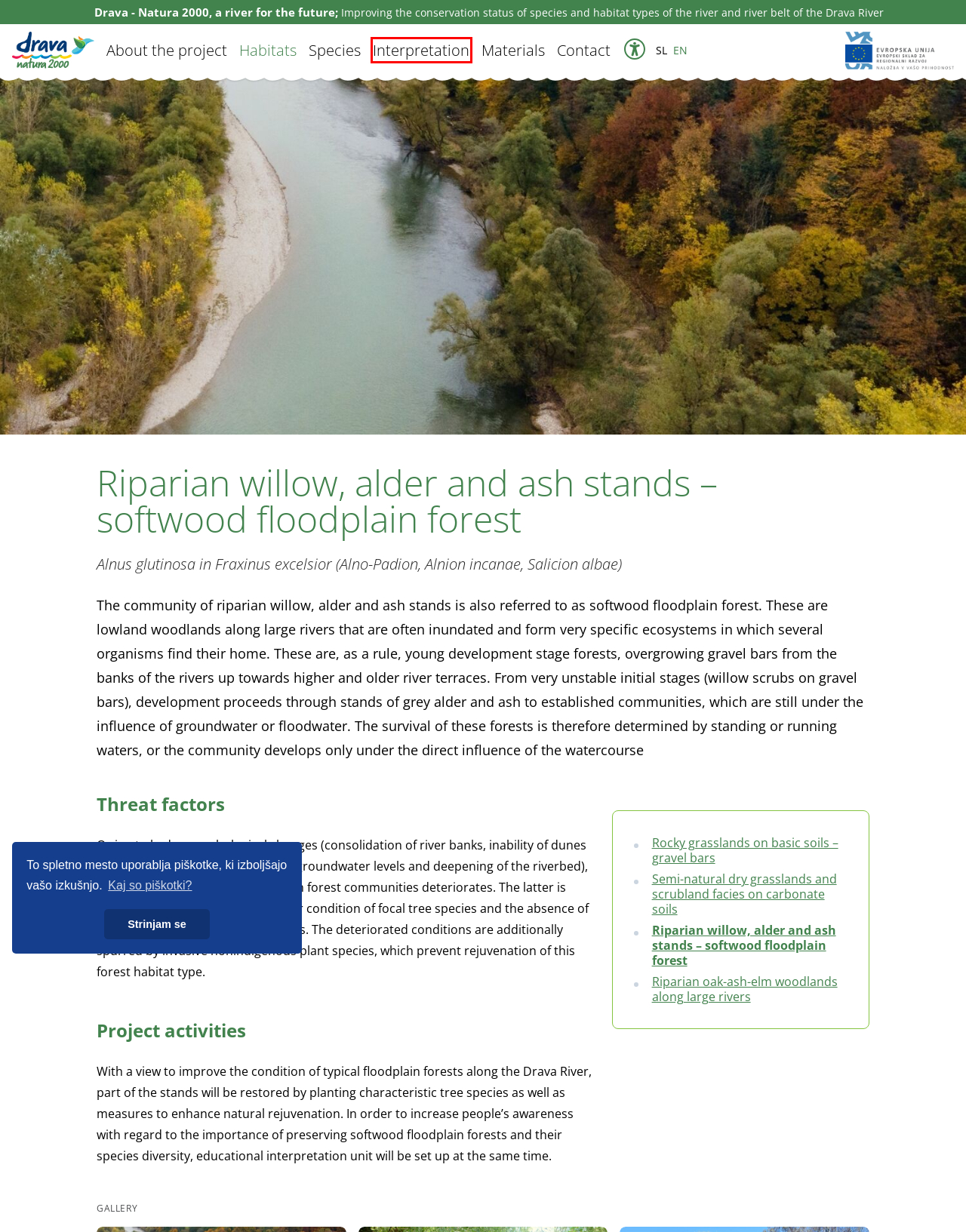Observe the provided screenshot of a webpage that has a red rectangle bounding box. Determine the webpage description that best matches the new webpage after clicking the element inside the red bounding box. Here are the candidates:
A. Semi-natural dry grasslands and scrubland facies on carbonate soils – Drava Natura 2000
B. EU Skladi
C. Materials – Drava Natura 2000
D. Interpretation – Drava Natura 2000
E. Homepage – Drava Natura 2000
F. The project’s purpose – Drava Natura 2000
G. Rocky grasslands on basic soils – gravel bars – Drava Natura 2000
H. Riparian oak-ash-elm woodlands along large rivers – Drava Natura 2000

D